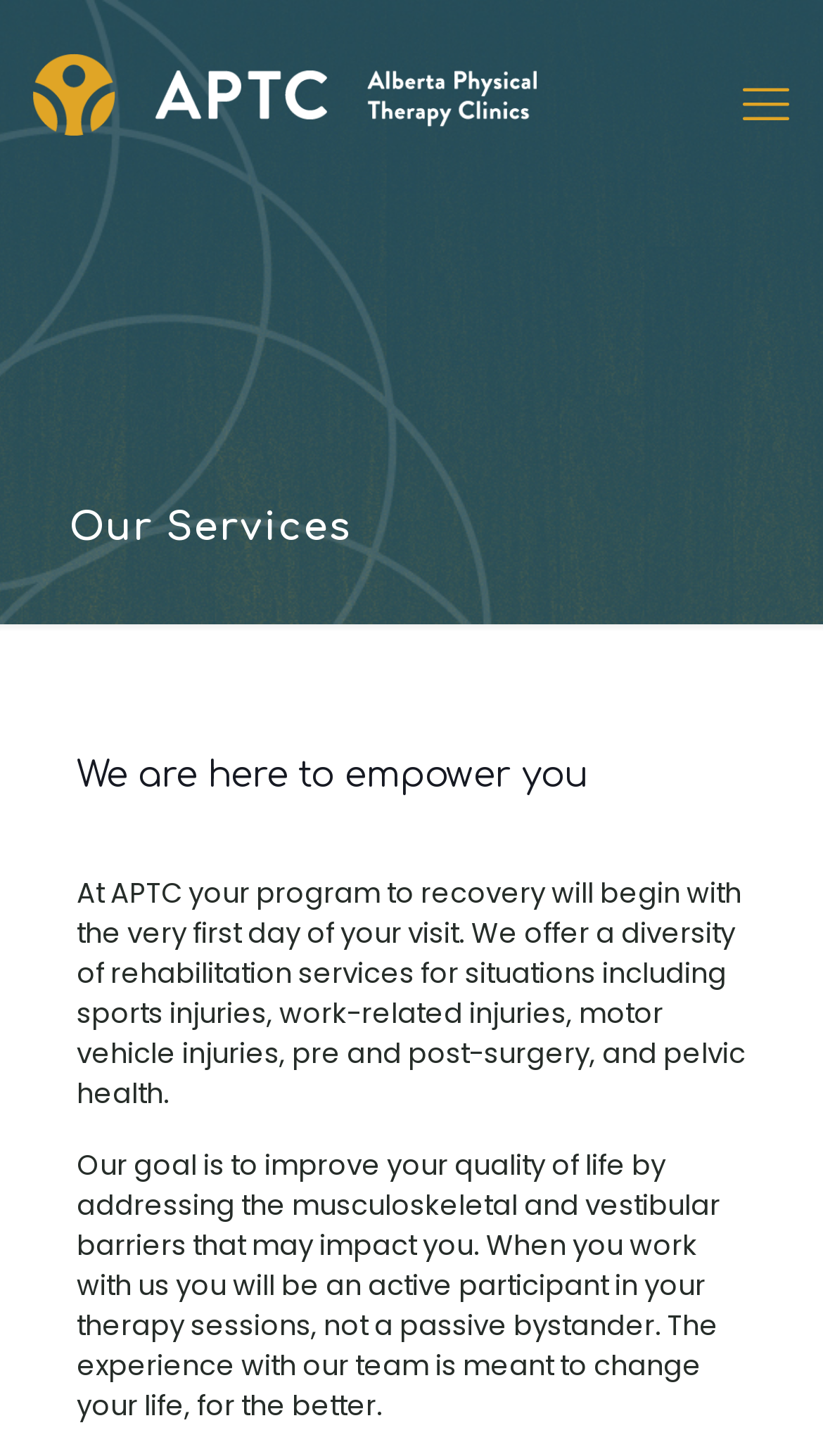Predict the bounding box of the UI element based on the description: "title="Alberta Physical Therapy Clinic"". The coordinates should be four float numbers between 0 and 1, formatted as [left, top, right, bottom].

[0.038, 0.036, 0.808, 0.109]